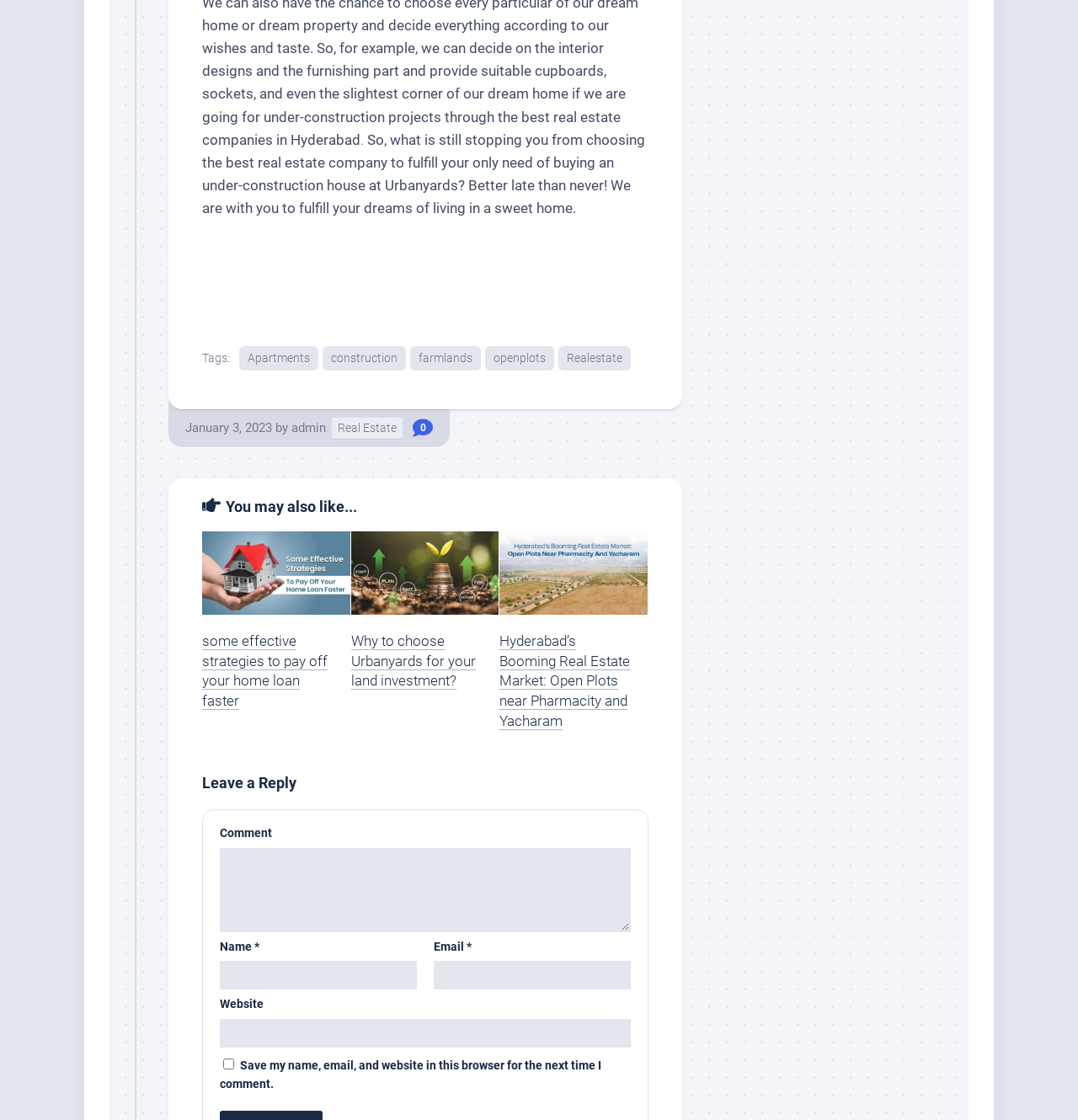Could you indicate the bounding box coordinates of the region to click in order to complete this instruction: "Go to the 'Daily News' page".

None